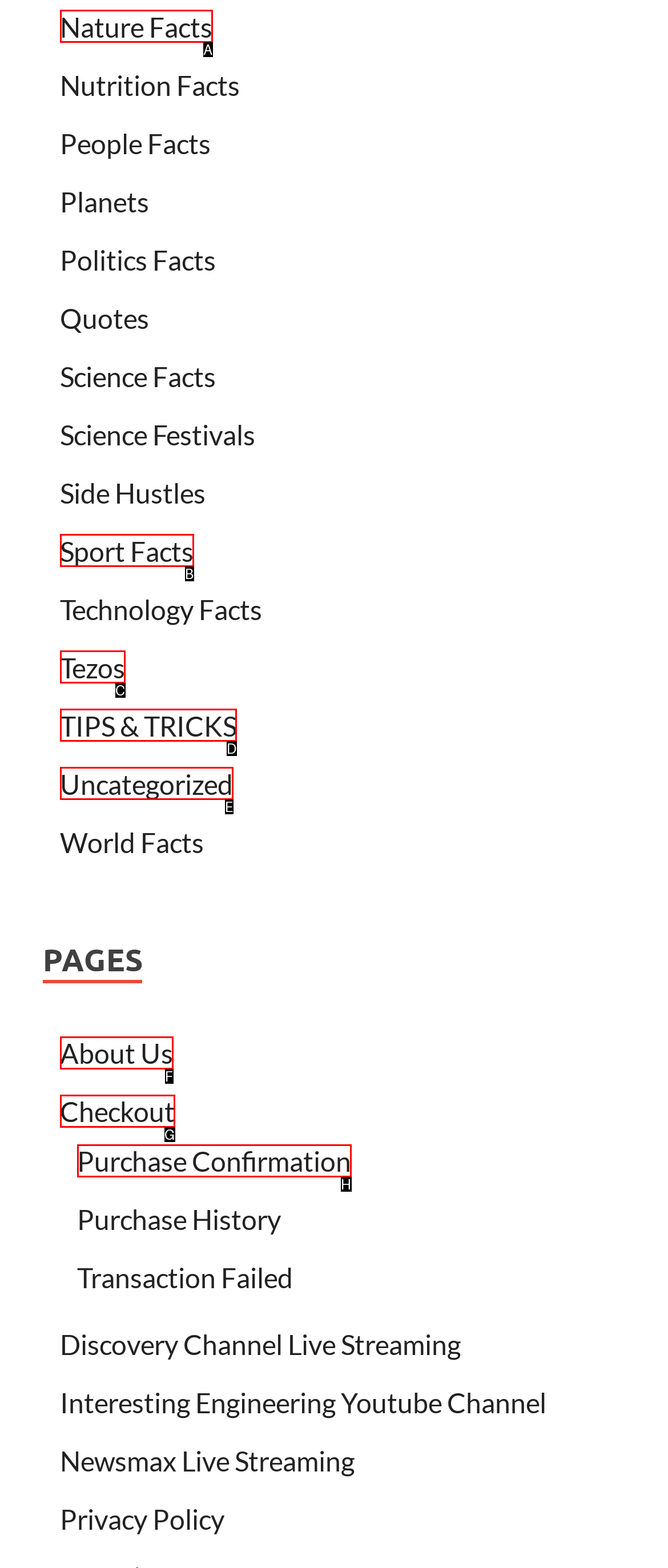Match the description to the correct option: Purchase Confirmation
Provide the letter of the matching option directly.

H